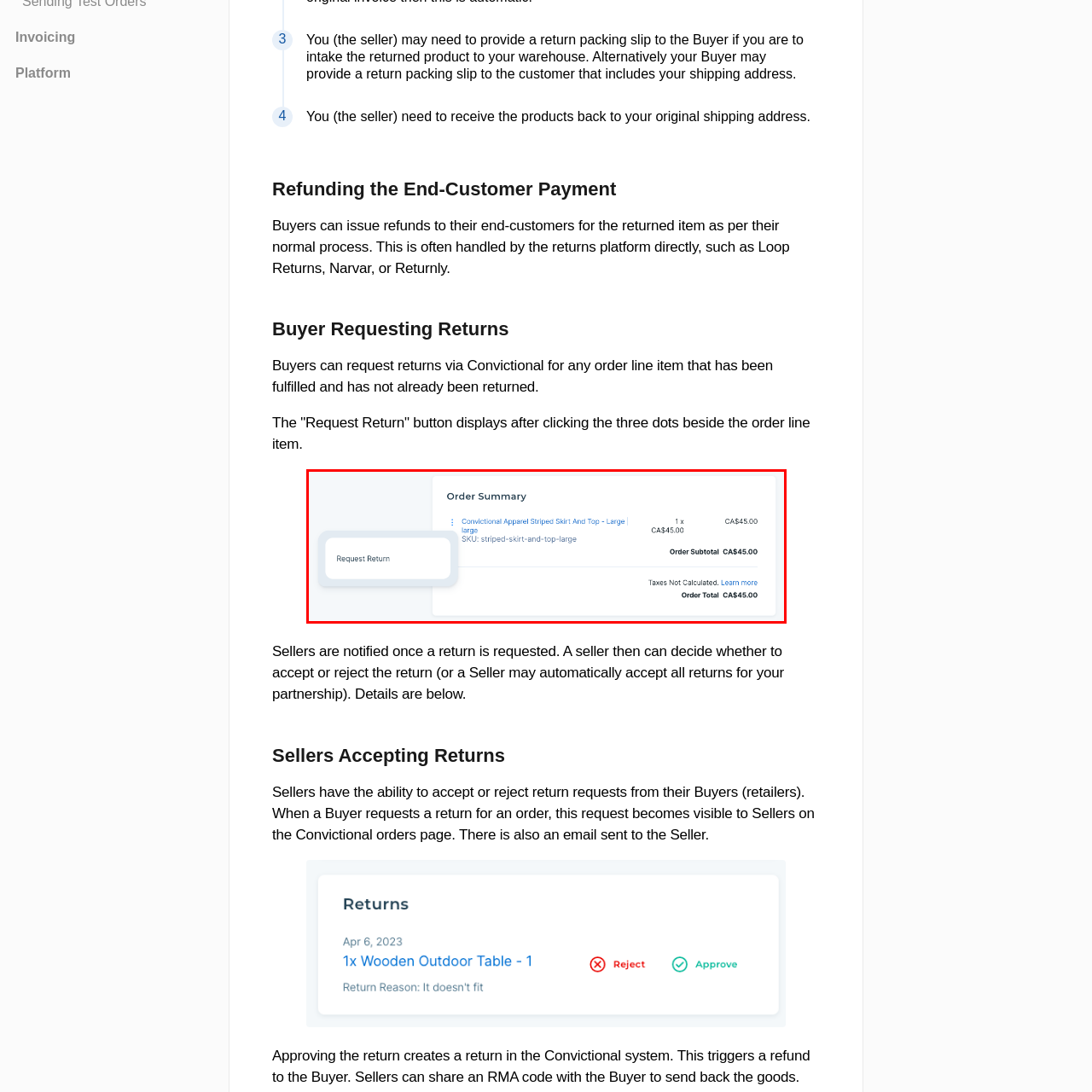Study the image enclosed in red and provide a single-word or short-phrase answer: Is tax included in the subtotal?

No